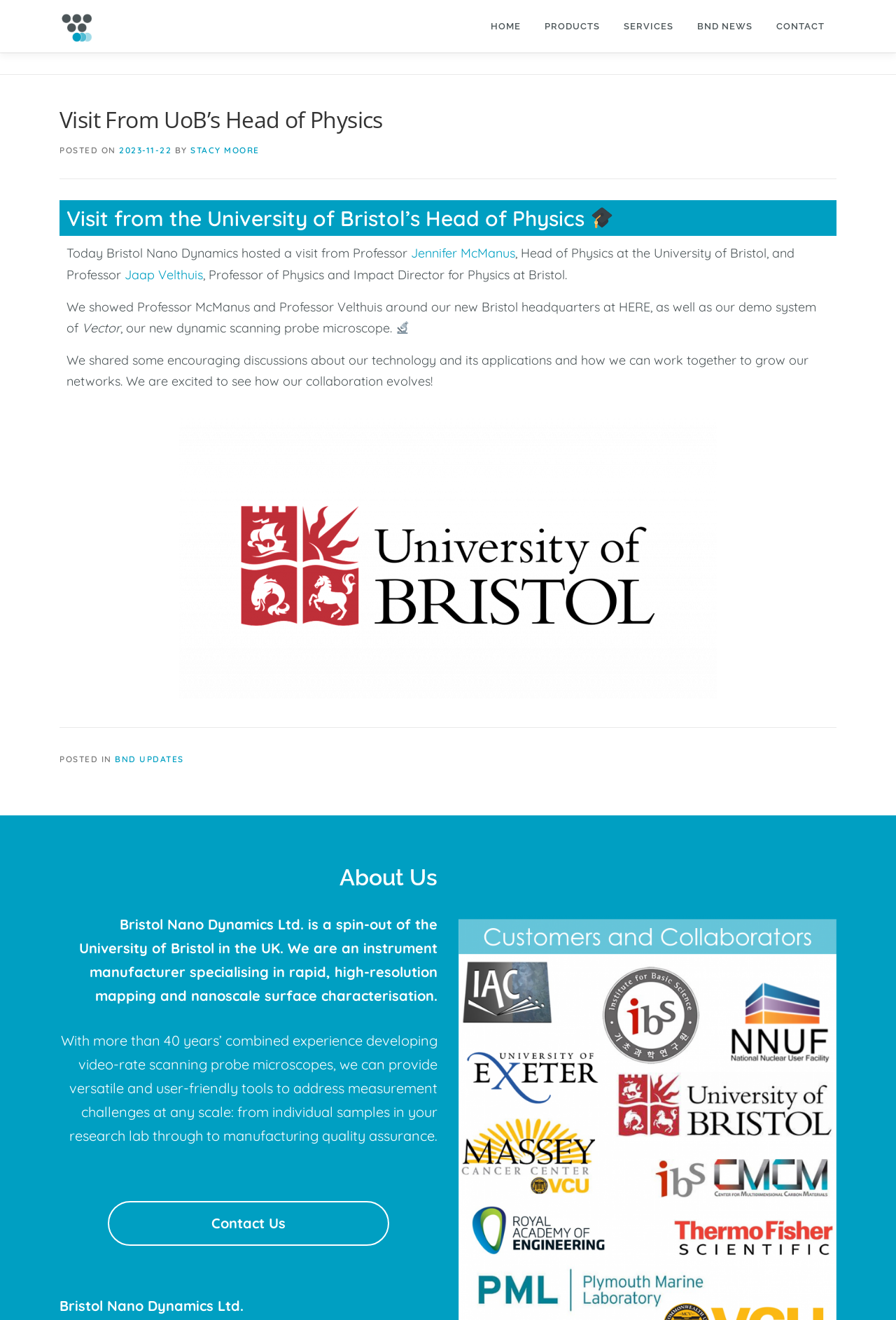Show the bounding box coordinates of the region that should be clicked to follow the instruction: "Click on the 'HOME' link."

[0.534, 0.0, 0.595, 0.04]